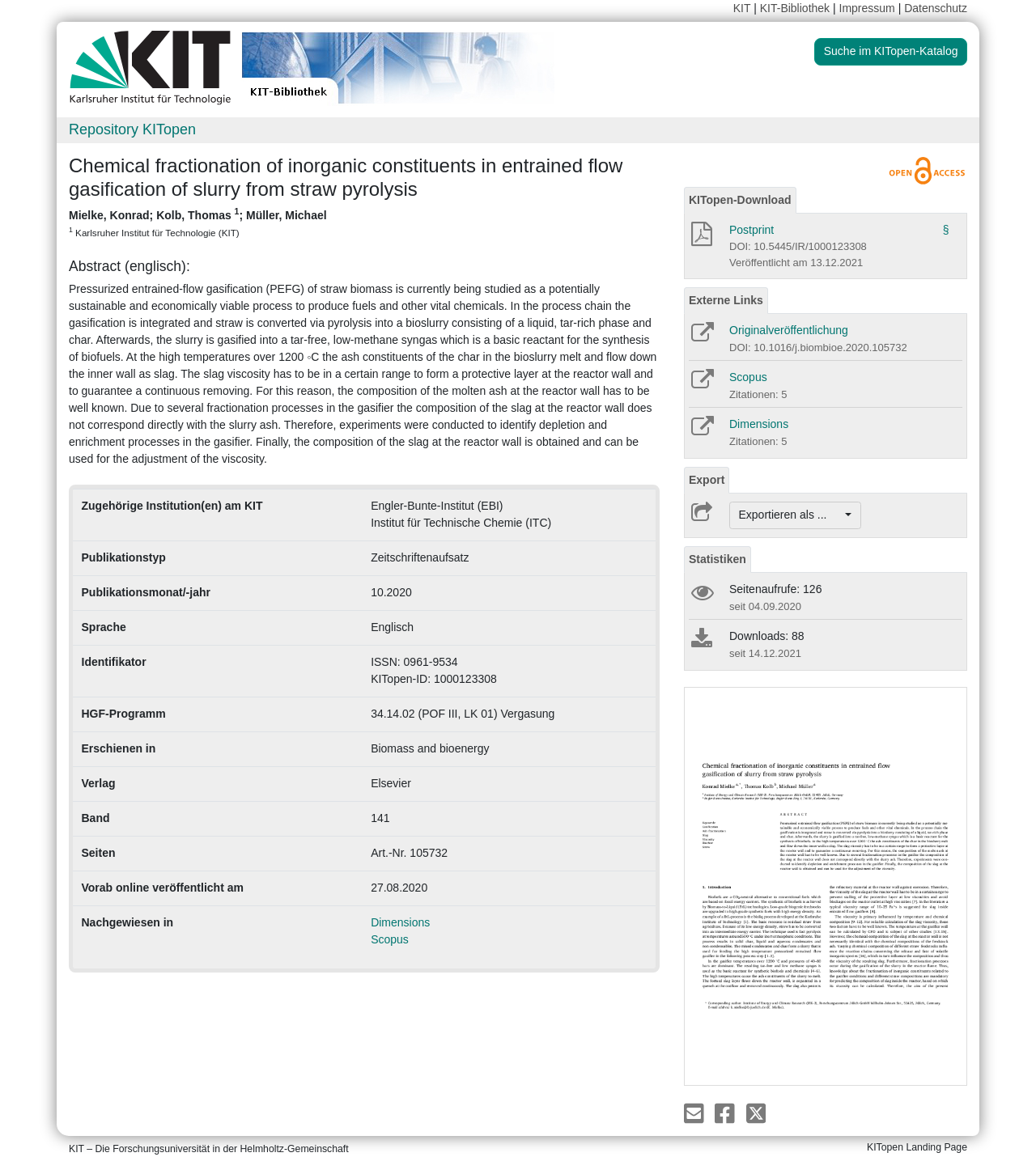Find the bounding box coordinates of the clickable region needed to perform the following instruction: "Click the KIT logo". The coordinates should be provided as four float numbers between 0 and 1, i.e., [left, top, right, bottom].

[0.066, 0.052, 0.226, 0.063]